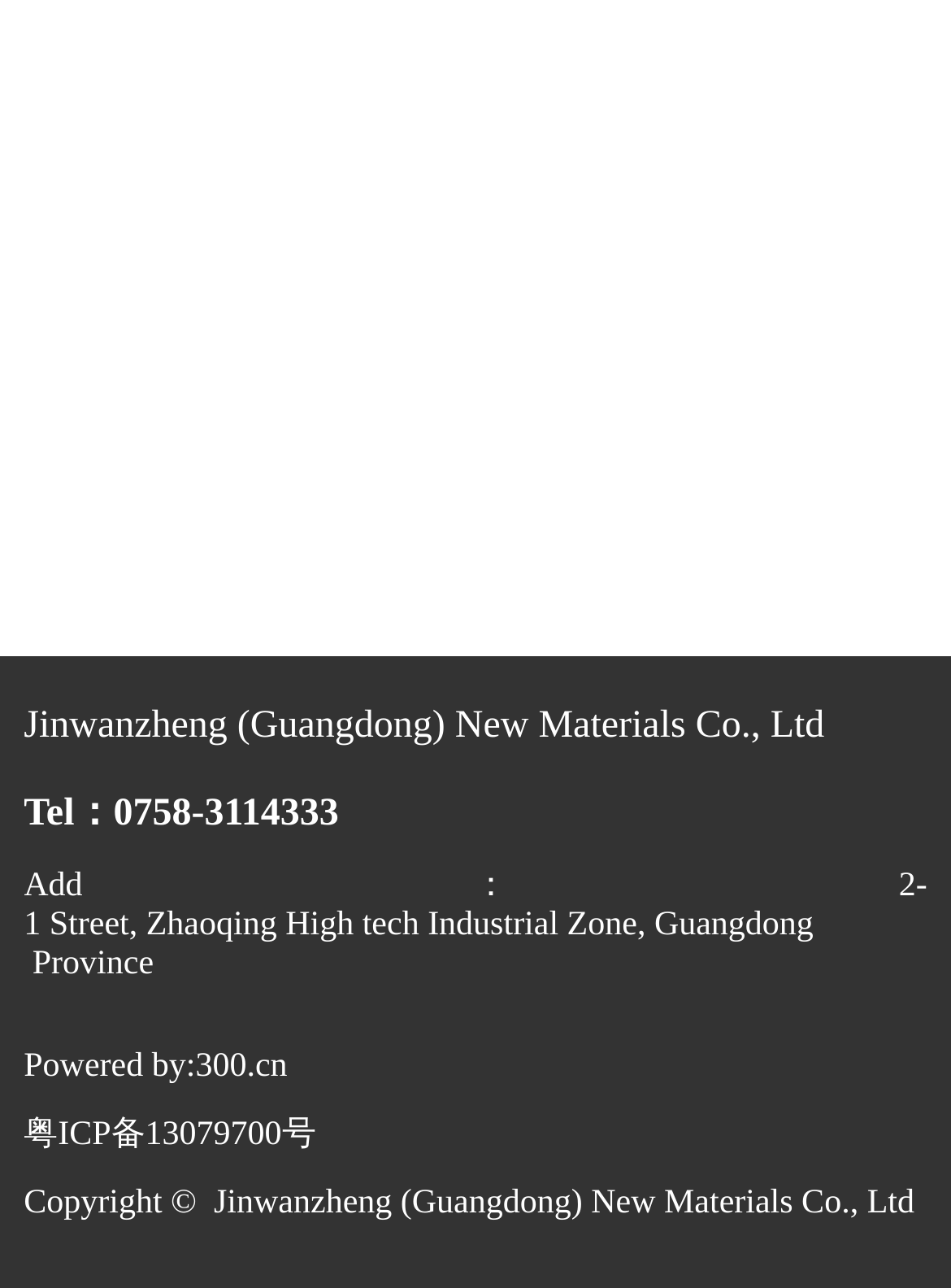What is the copyright information?
Based on the image, provide your answer in one word or phrase.

Copyright © Jinwanzheng (Guangdong) New Materials Co., Ltd